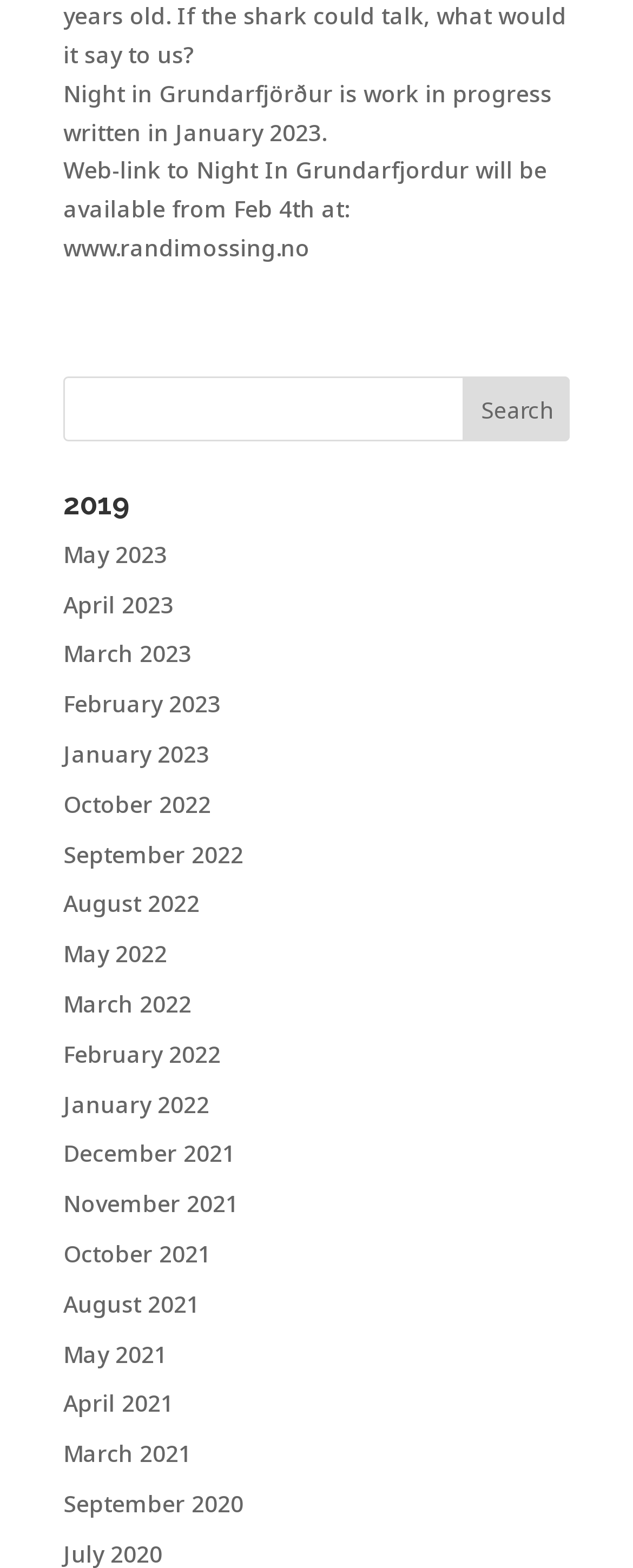Provide the bounding box coordinates of the HTML element described by the text: "title="Cinema Indien"".

None